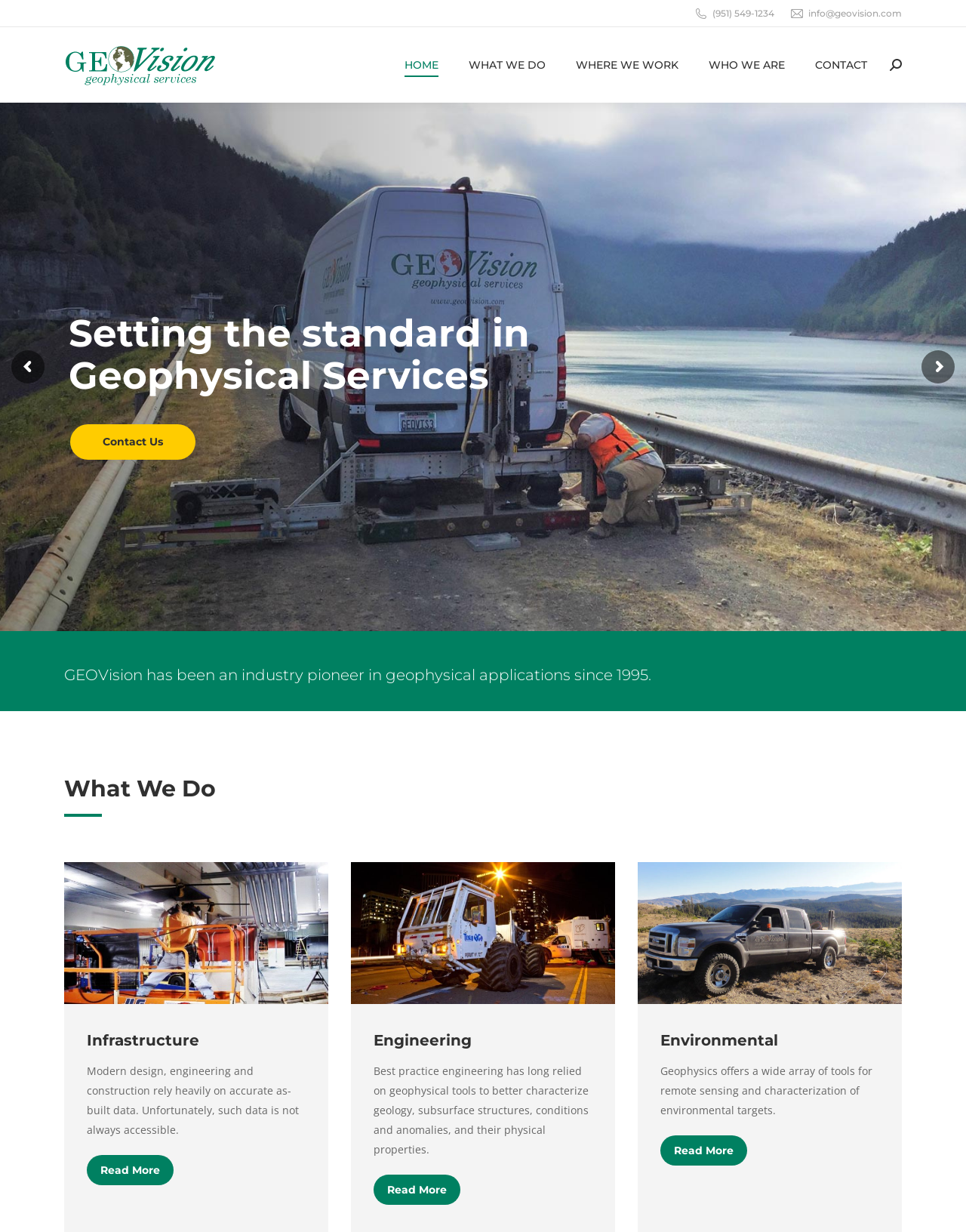What is the title or heading displayed on the webpage?

Setting the standard in
Geophysical Services